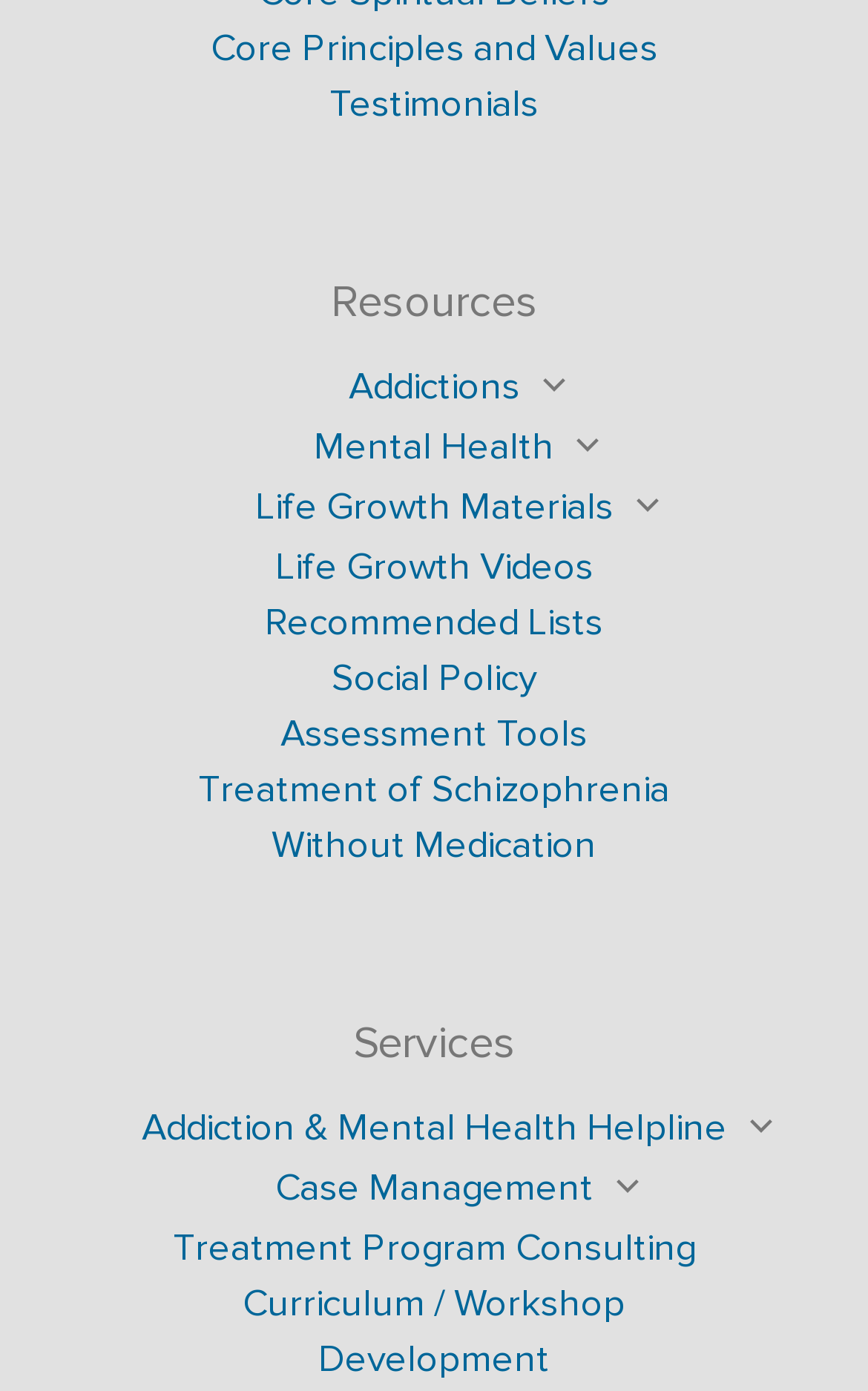Locate the bounding box coordinates of the clickable area needed to fulfill the instruction: "Check 'Free Addiction Helpline'".

[0.274, 0.323, 0.726, 0.357]